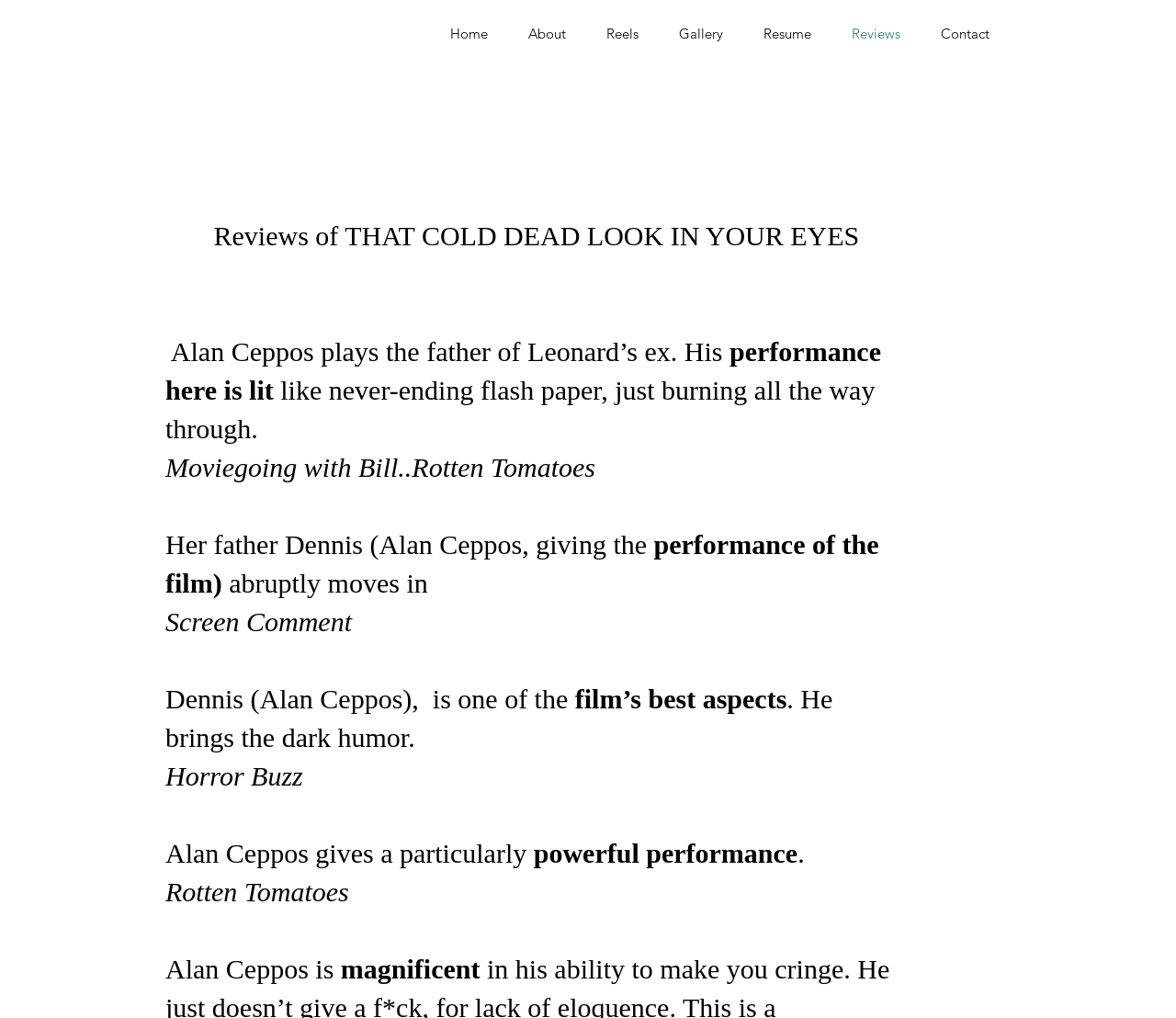Using the information in the image, give a detailed answer to the following question: Who plays the father of Leonard's ex?

I found the text 'Her father Dennis (Alan Ceppos, giving the performance of the film)' which indicates that Alan Ceppos plays the role of Dennis, the father of Leonard's ex.